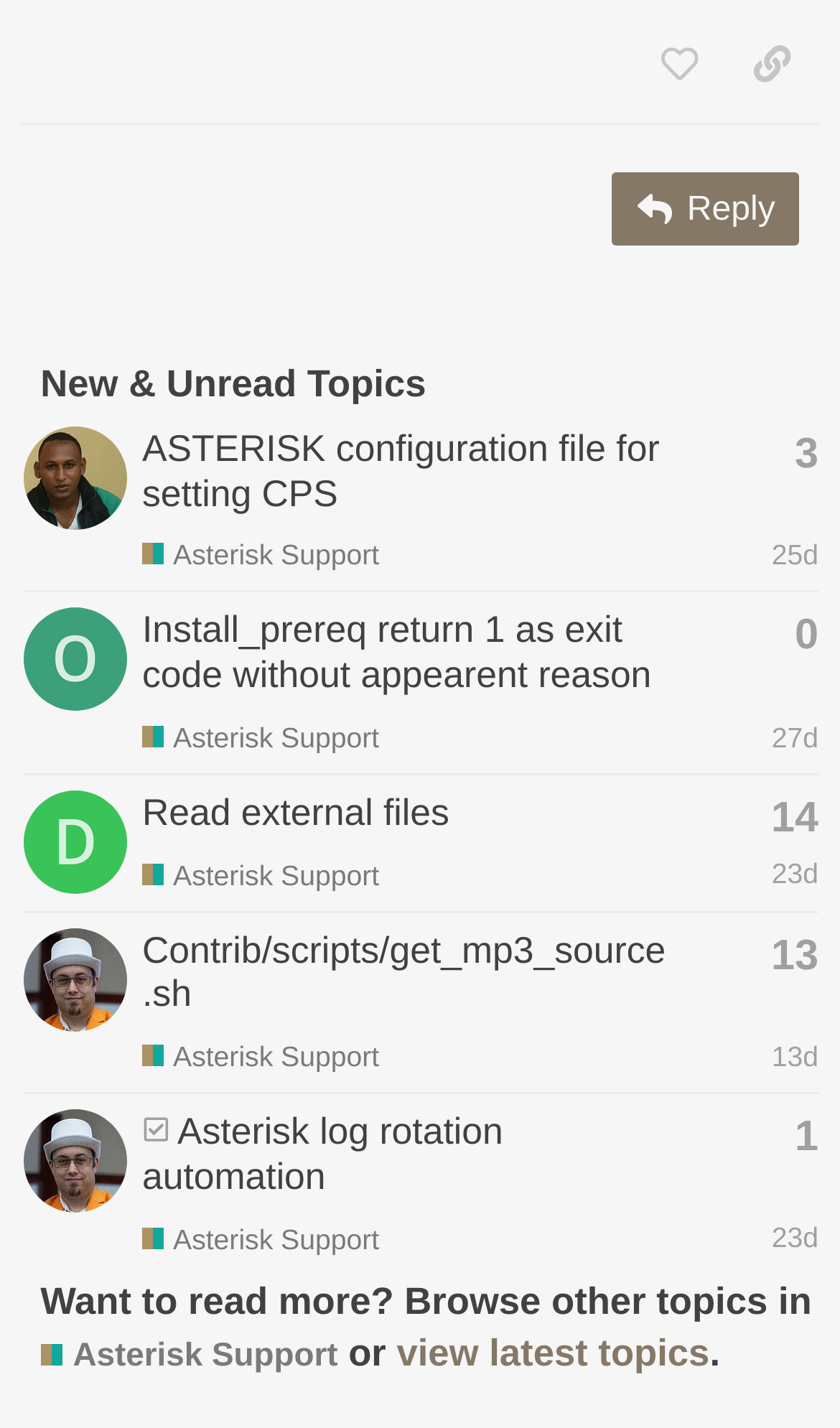Determine the bounding box coordinates of the clickable area required to perform the following instruction: "Like this post". The coordinates should be represented as four float numbers between 0 and 1: [left, top, right, bottom].

[0.753, 0.016, 0.864, 0.074]